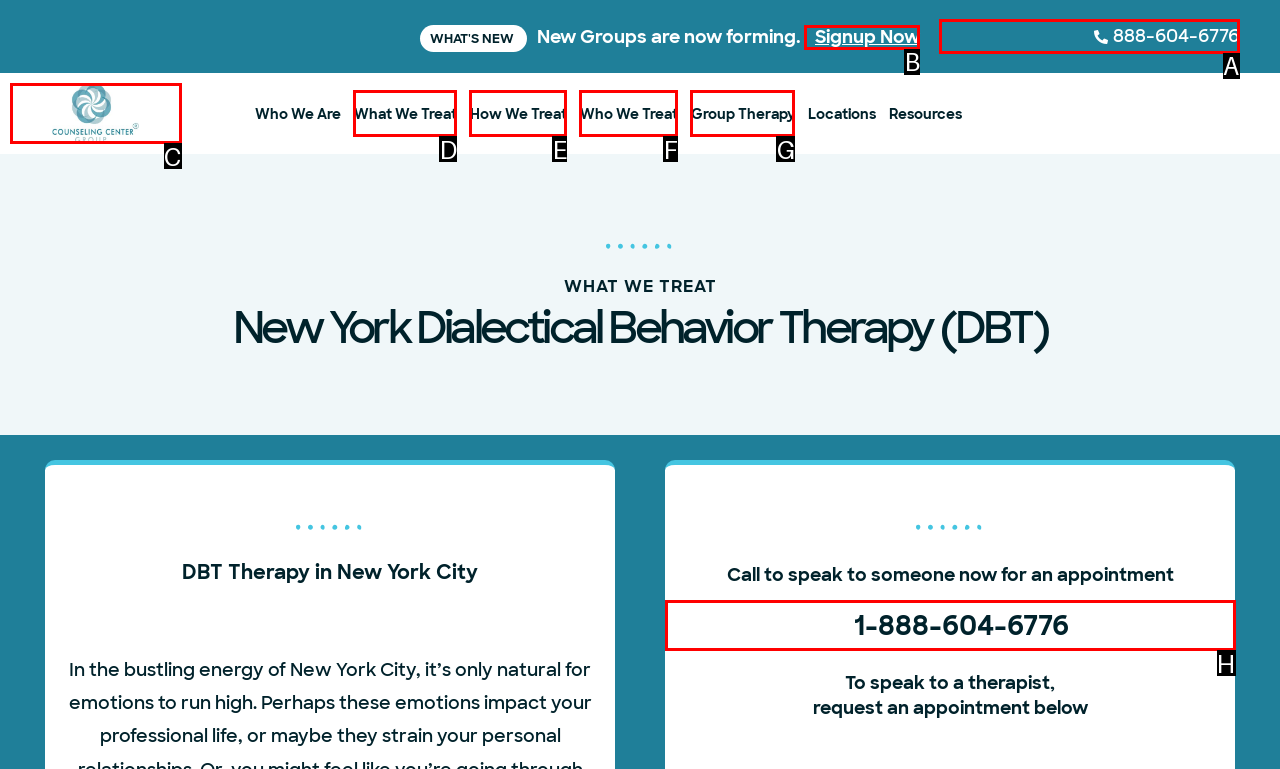Select the HTML element that needs to be clicked to perform the task: Call the phone number. Reply with the letter of the chosen option.

A